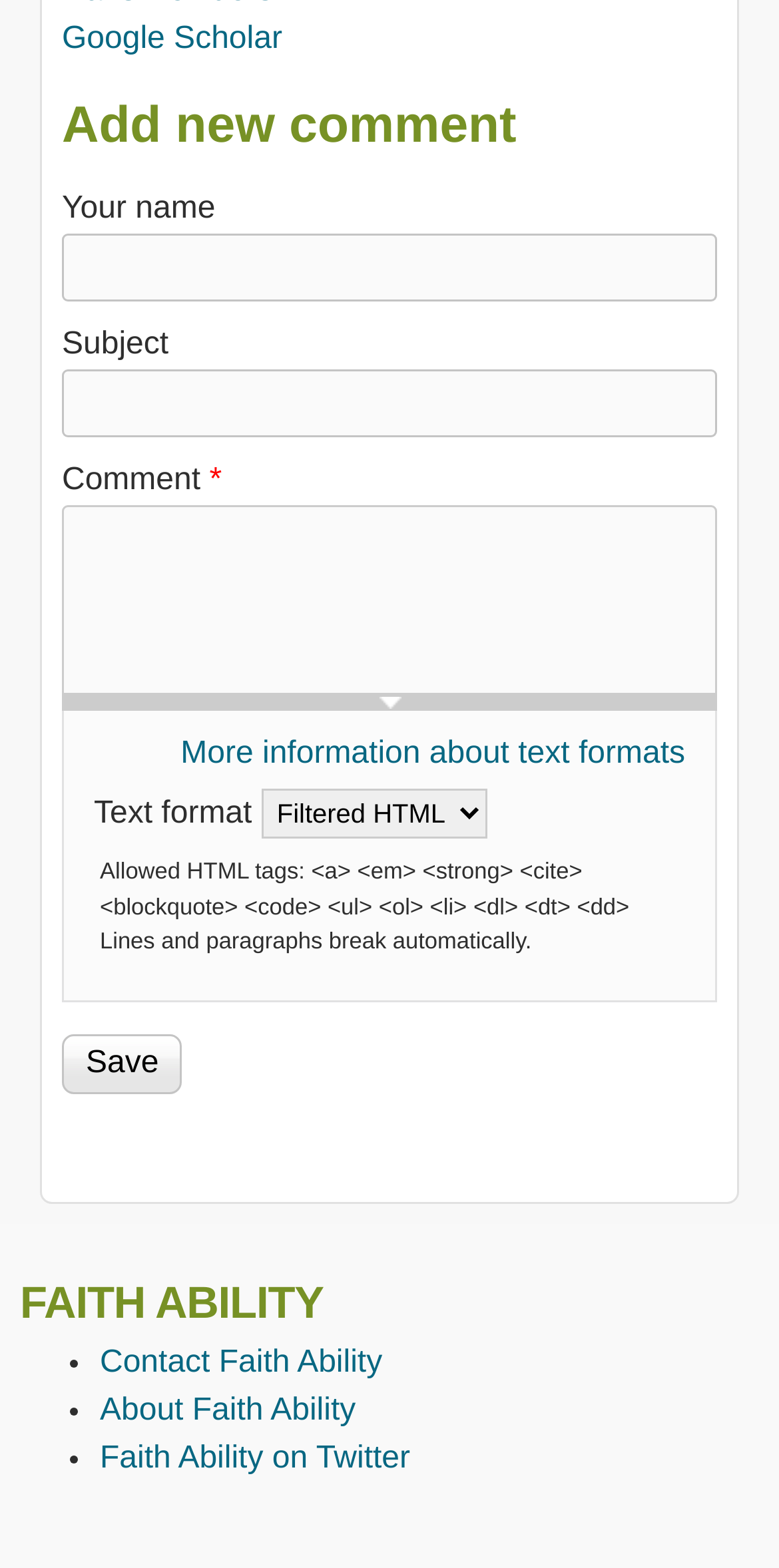Show the bounding box coordinates for the HTML element as described: "name="comment_body[und][0][value]"".

[0.079, 0.323, 0.921, 0.45]